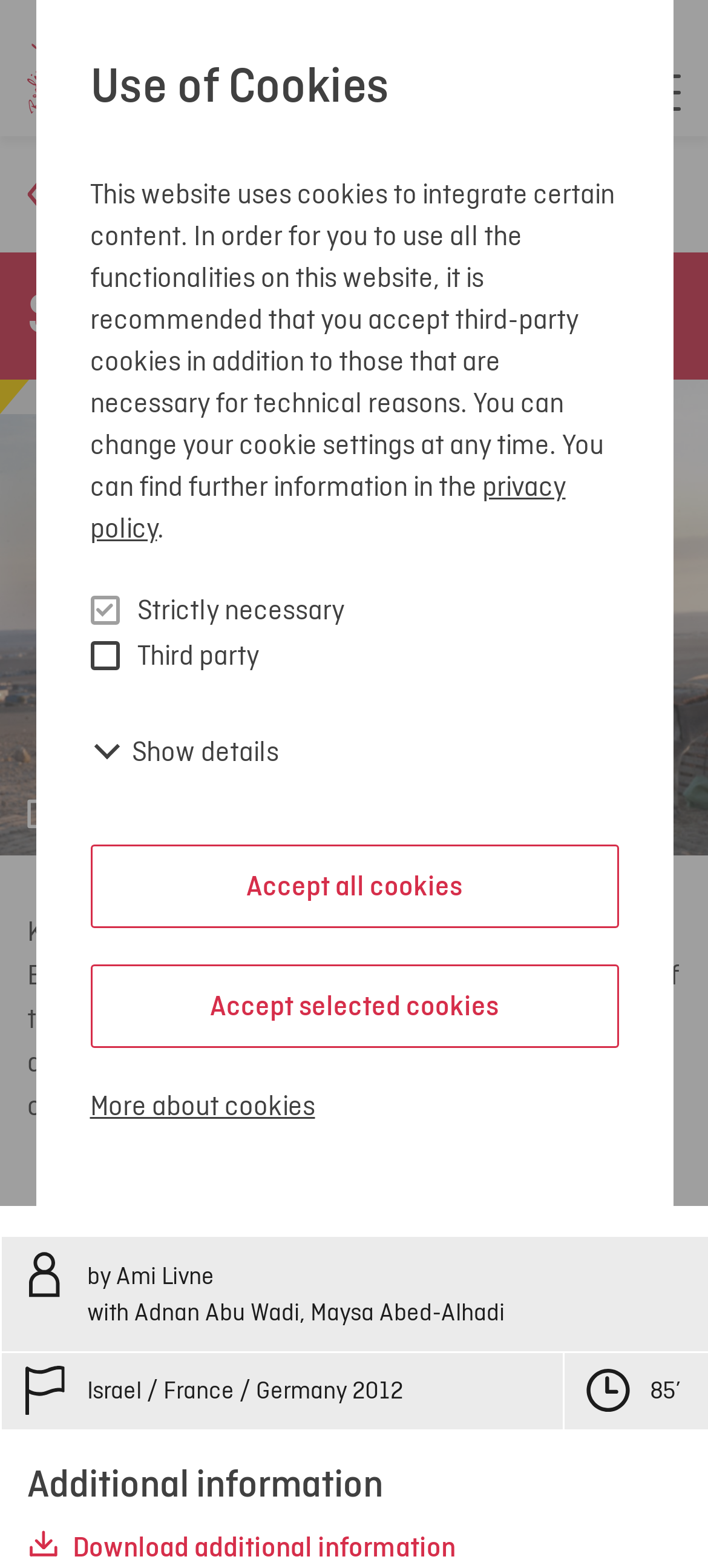Explain the webpage's layout and main content in detail.

The webpage is the official website of the Berlin International Film Festival, specifically showcasing the film "Sharqiya" from the 2012 Panorama program. 

At the top left, there is a "Home" link accompanied by an image. To the right, there is a navigation menu with a "Login" button and an "Open menu" button. 

The main content area is divided into sections. The top section has a "back" link with an image, followed by a heading "Sharqiya" and a subheading "Panorama 2012". Below this, there is a link to open an image gallery, which takes up most of the width of the page. 

Further down, there is a section with information about the film, including the director, cast, country of origin, and film length. This section is accompanied by several icons, including ones for director, country, and film length. 

Below this, there is a heading "Additional information" followed by a link to download additional information. 

At the bottom of the page, there is a dialog box with information about the use of cookies on the website. This box has a heading, a paragraph of text, and several buttons and links, including a link to the privacy policy.